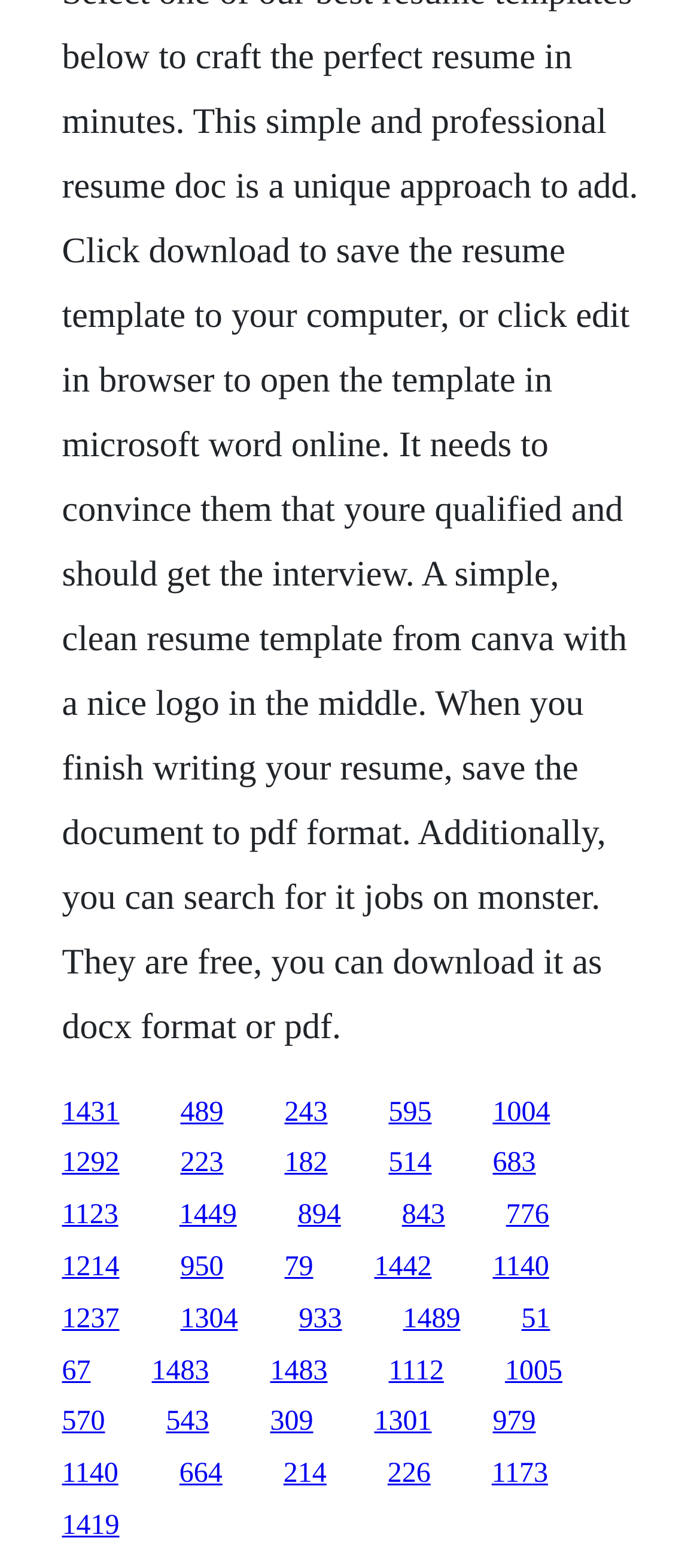Are there any gaps between the links?
Can you provide an in-depth and detailed response to the question?

By analyzing the bounding box coordinates of the links, I can see that the links are placed adjacent to each other, with no gaps in between.